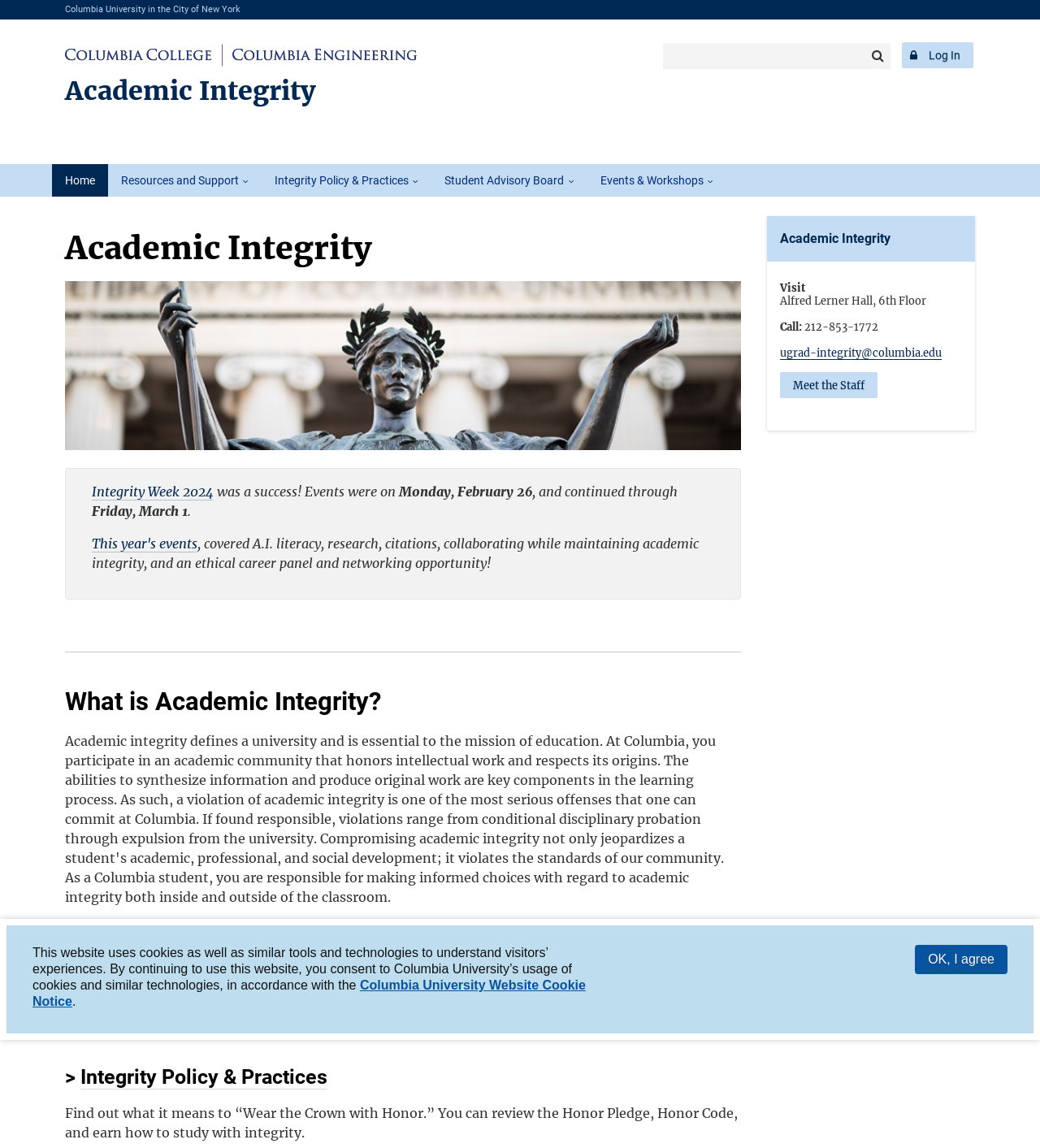Determine the bounding box for the UI element as described: "Events & Workshops". The coordinates should be represented as four float numbers between 0 and 1, formatted as [left, top, right, bottom].

[0.565, 0.143, 0.698, 0.171]